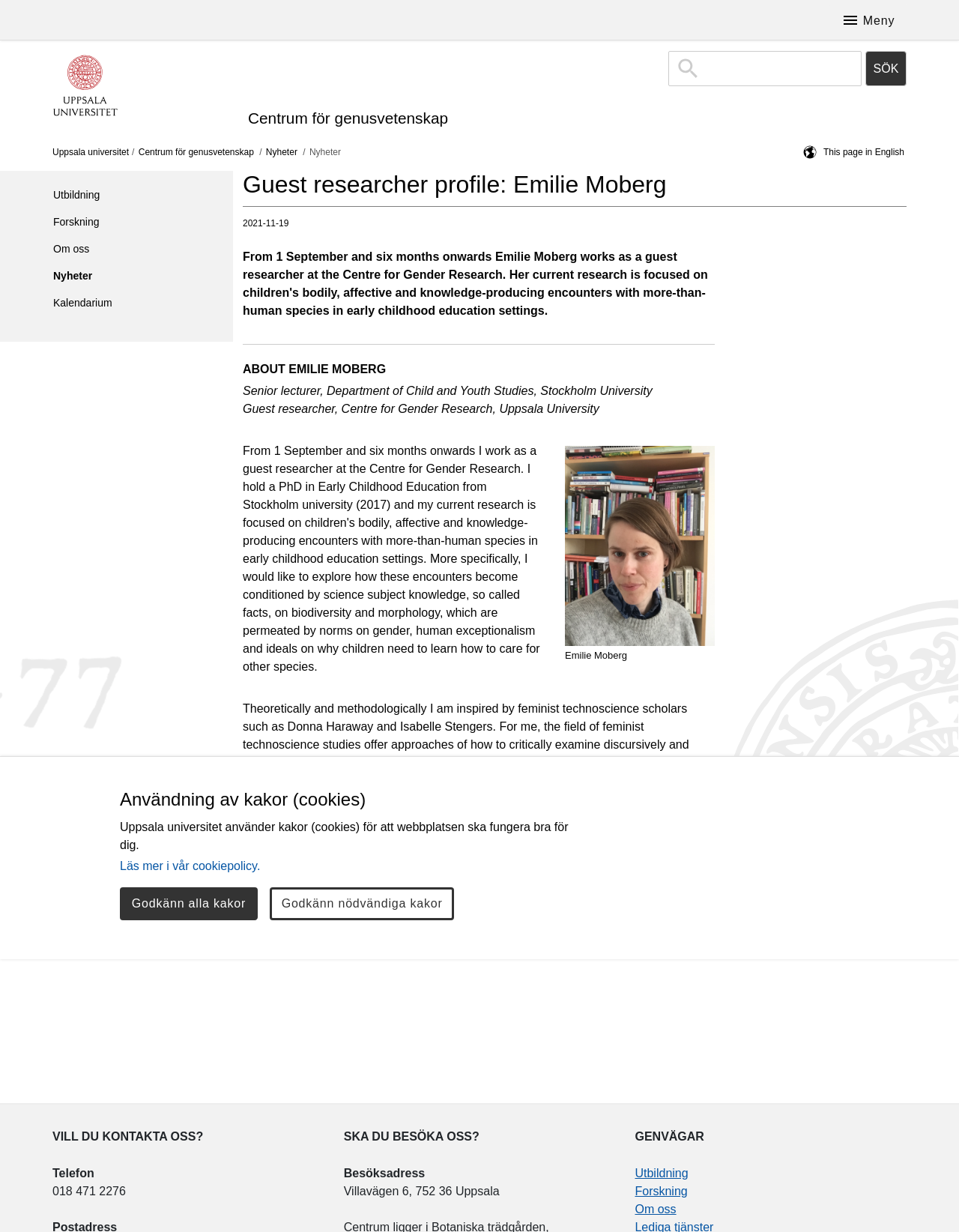Please provide the bounding box coordinates for the element that needs to be clicked to perform the instruction: "Read news in English". The coordinates must consist of four float numbers between 0 and 1, formatted as [left, top, right, bottom].

[0.856, 0.119, 0.945, 0.128]